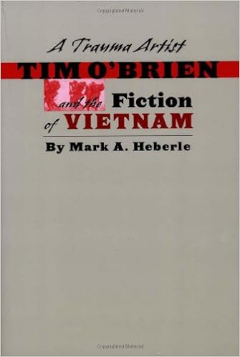What is the subject matter of the book?
Give a detailed and exhaustive answer to the question.

The book's cover design uses a muted color palette, emphasizing the starkness of its subject matter, which delves into the complexities of O'Brien's literary exploration of trauma and the Vietnam War, as described in the caption.